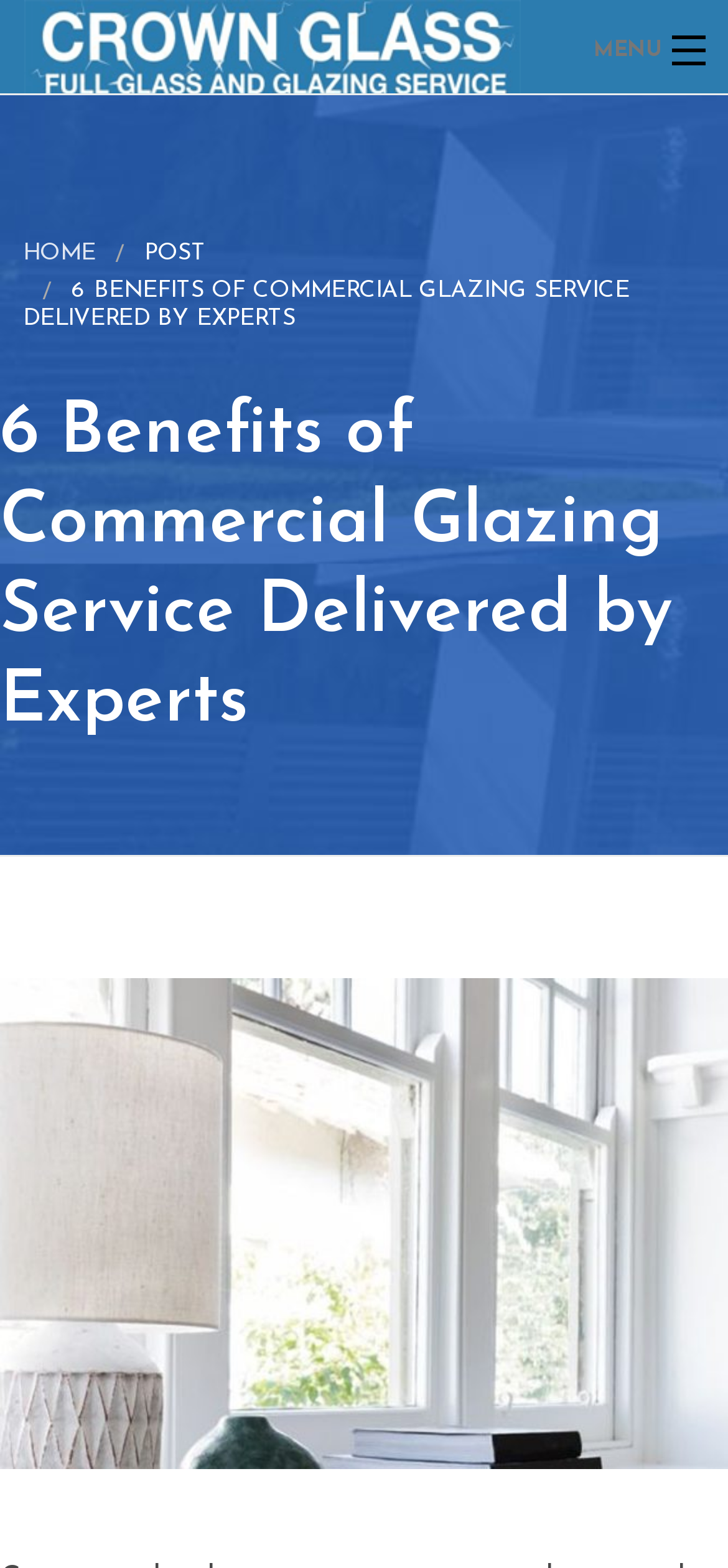Locate the bounding box coordinates of the element's region that should be clicked to carry out the following instruction: "read the blog posts". The coordinates need to be four float numbers between 0 and 1, i.e., [left, top, right, bottom].

[0.0, 0.47, 1.0, 0.52]